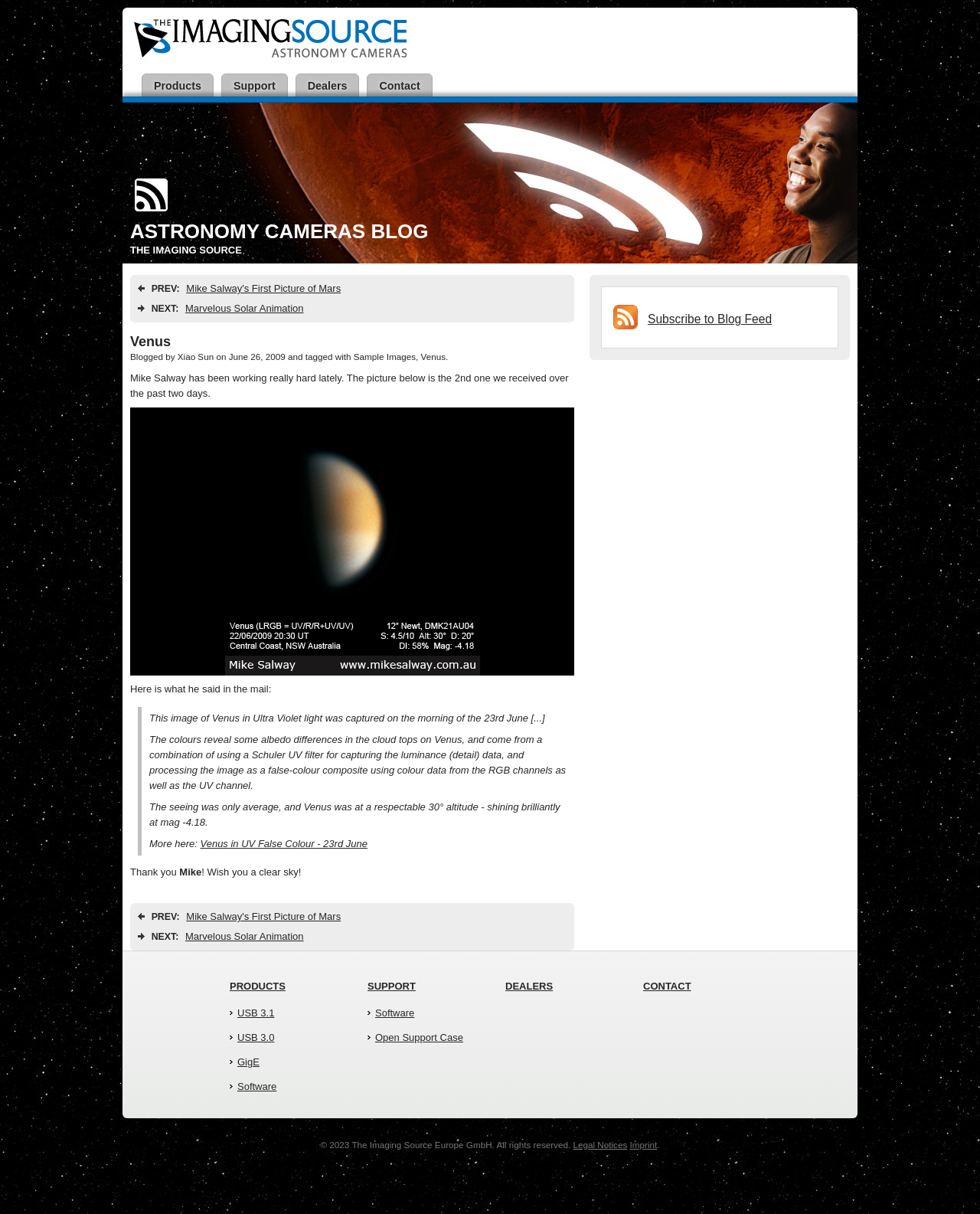Please find the bounding box coordinates of the element's region to be clicked to carry out this instruction: "Add to cart".

None